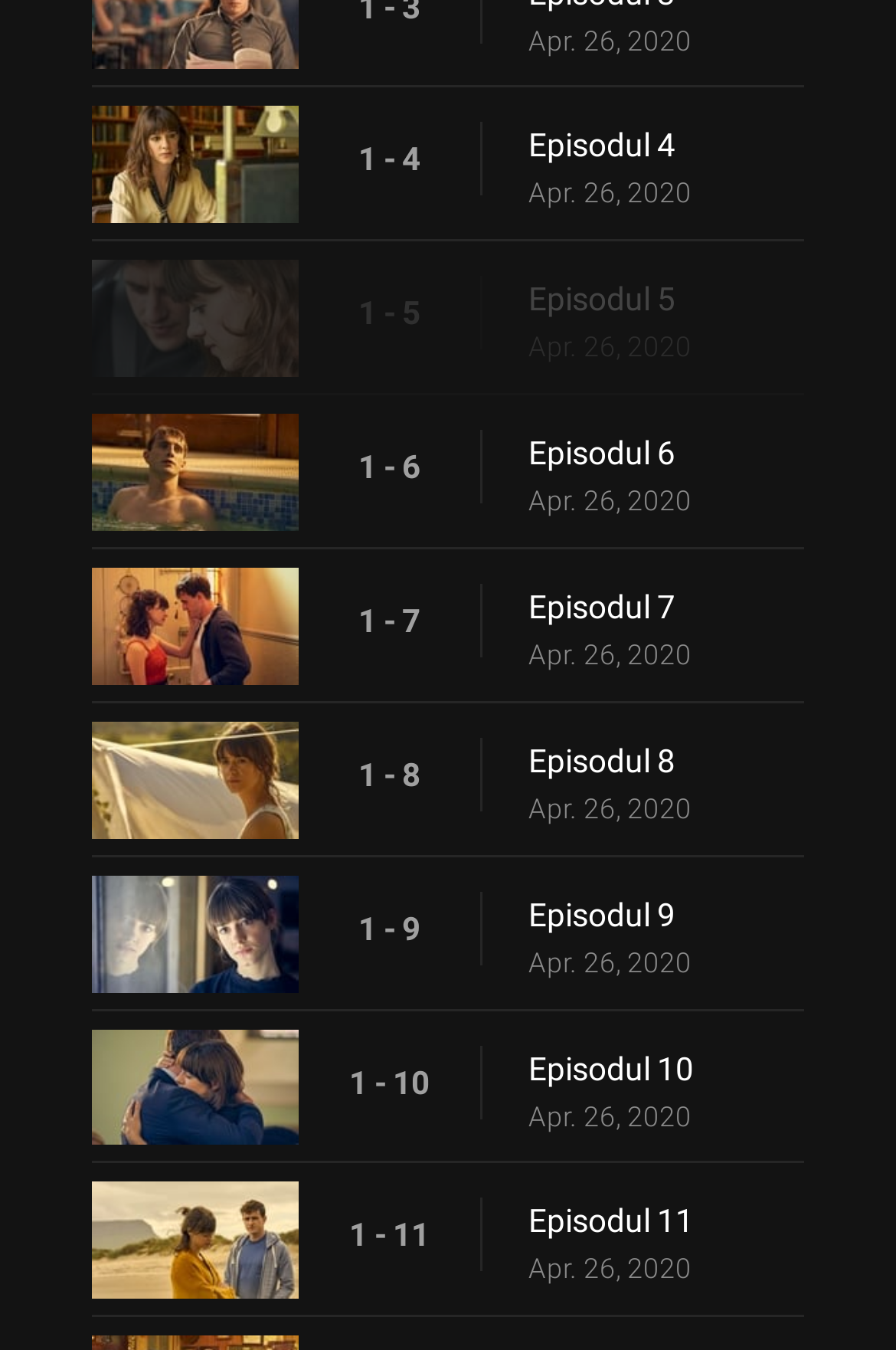Locate the bounding box coordinates of the element that needs to be clicked to carry out the instruction: "go to episode 11". The coordinates should be given as four float numbers ranging from 0 to 1, i.e., [left, top, right, bottom].

[0.59, 0.888, 0.949, 0.922]